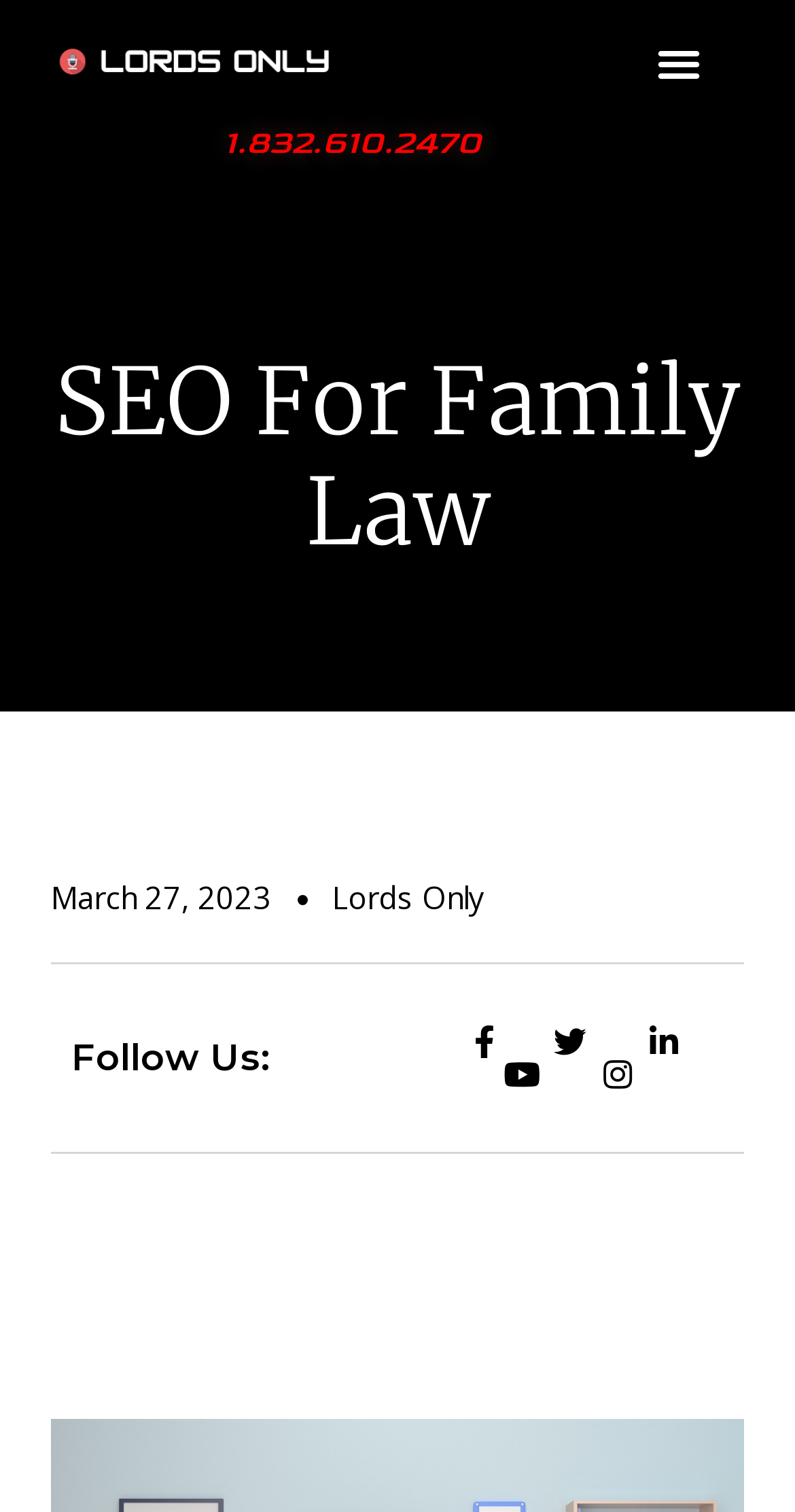Answer the question using only a single word or phrase: 
What is the author of the webpage?

Lords Only